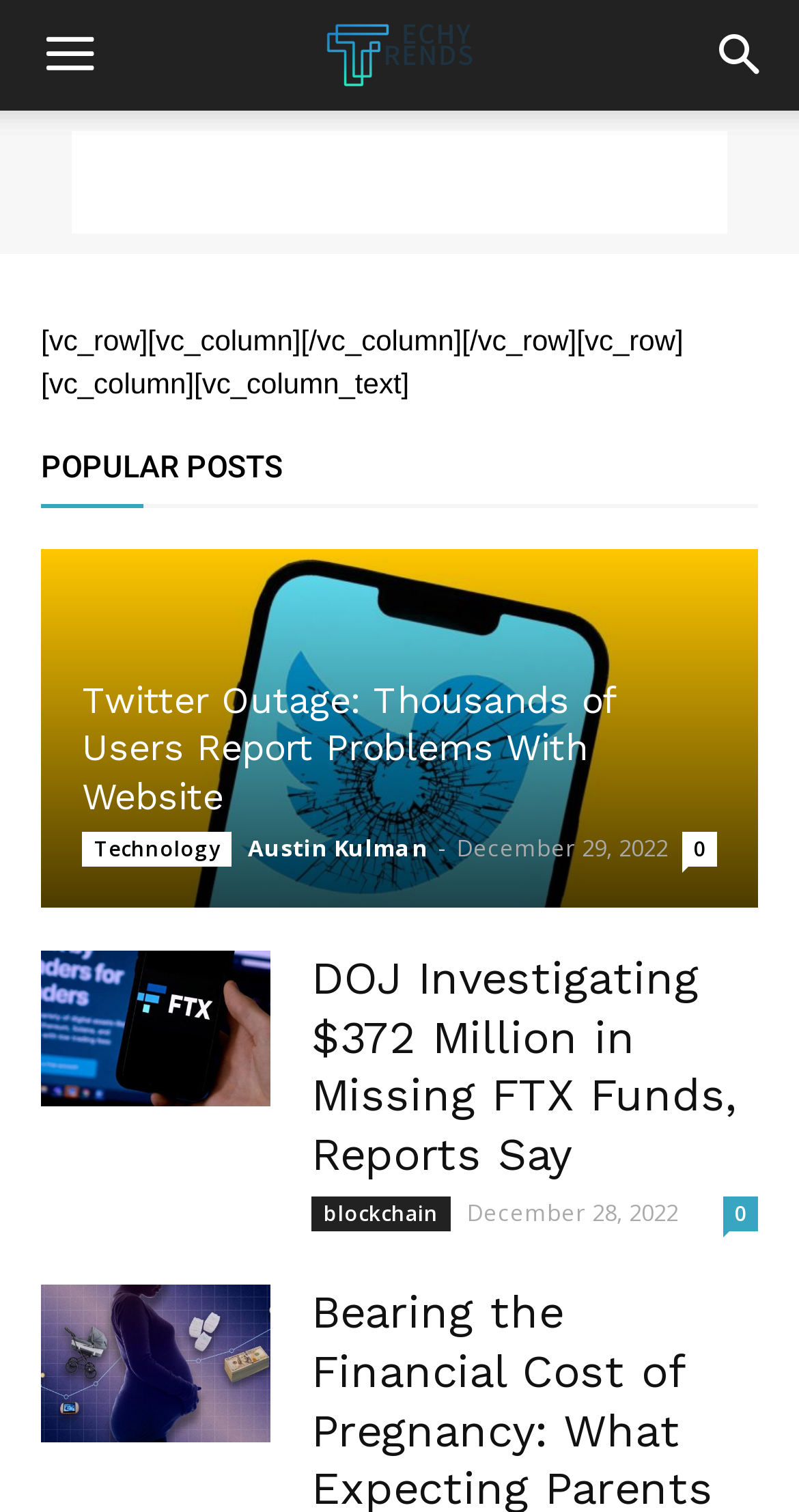Could you locate the bounding box coordinates for the section that should be clicked to accomplish this task: "Browse the Technology category".

[0.103, 0.55, 0.29, 0.573]